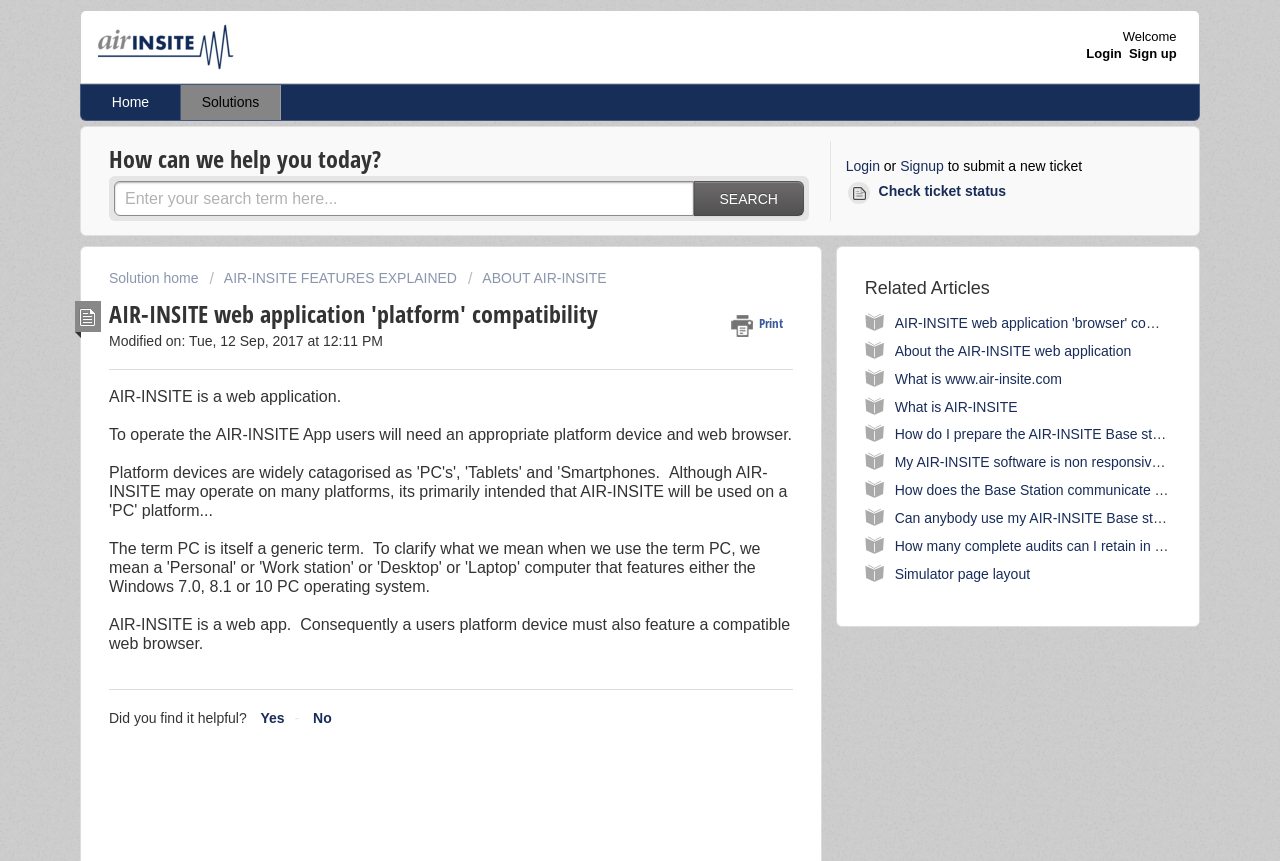For the given element description AIR-INSITE FEATURES EXPLAINED, determine the bounding box coordinates of the UI element. The coordinates should follow the format (top-left x, top-left y, bottom-right x, bottom-right y) and be within the range of 0 to 1.

[0.164, 0.314, 0.357, 0.332]